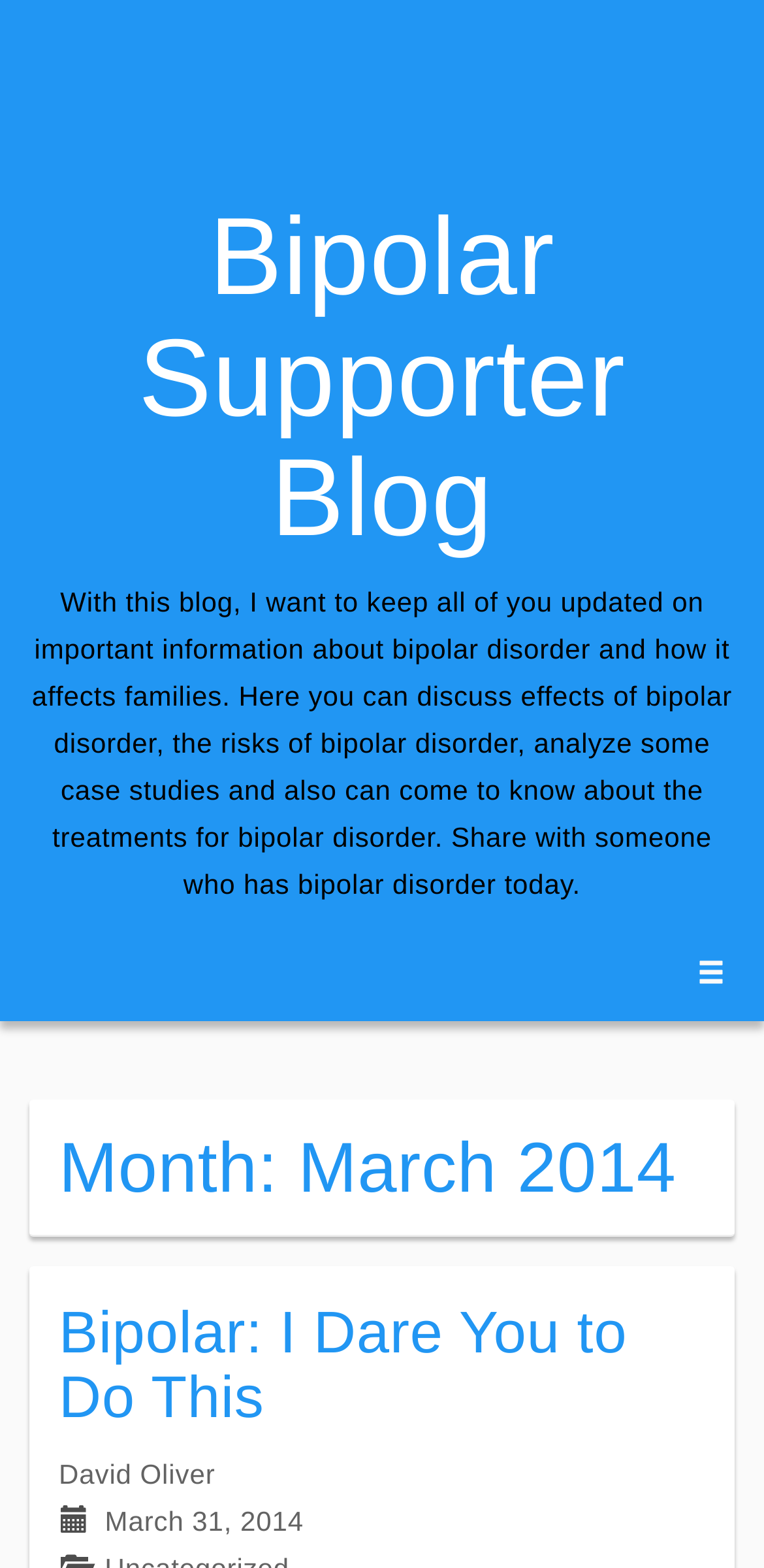What can users do on this blog?
Provide a comprehensive and detailed answer to the question.

Based on the static text on the webpage, users can discuss the effects of bipolar disorder, share experiences, and learn about treatments and case studies.